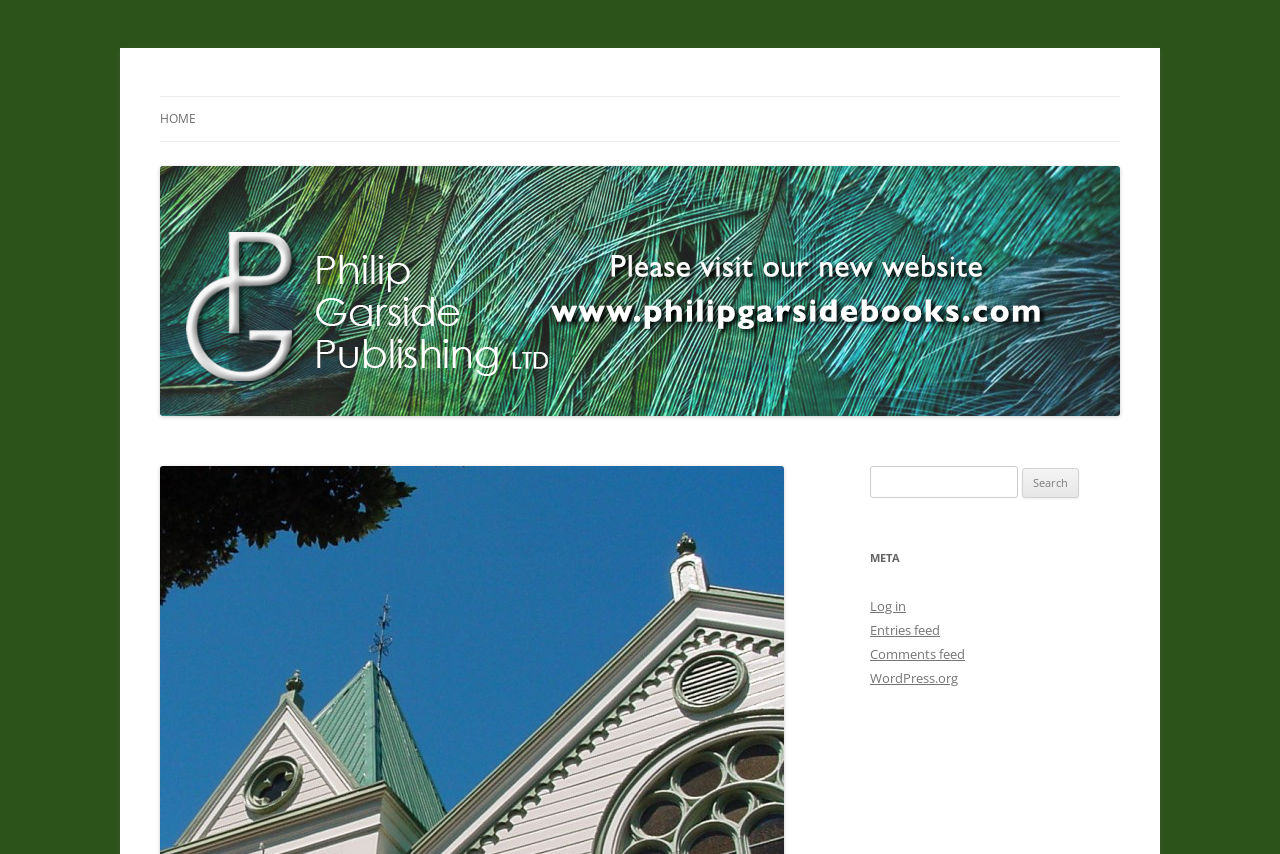Can you find the bounding box coordinates for the element to click on to achieve the instruction: "Search for a book"?

[0.68, 0.546, 0.795, 0.583]